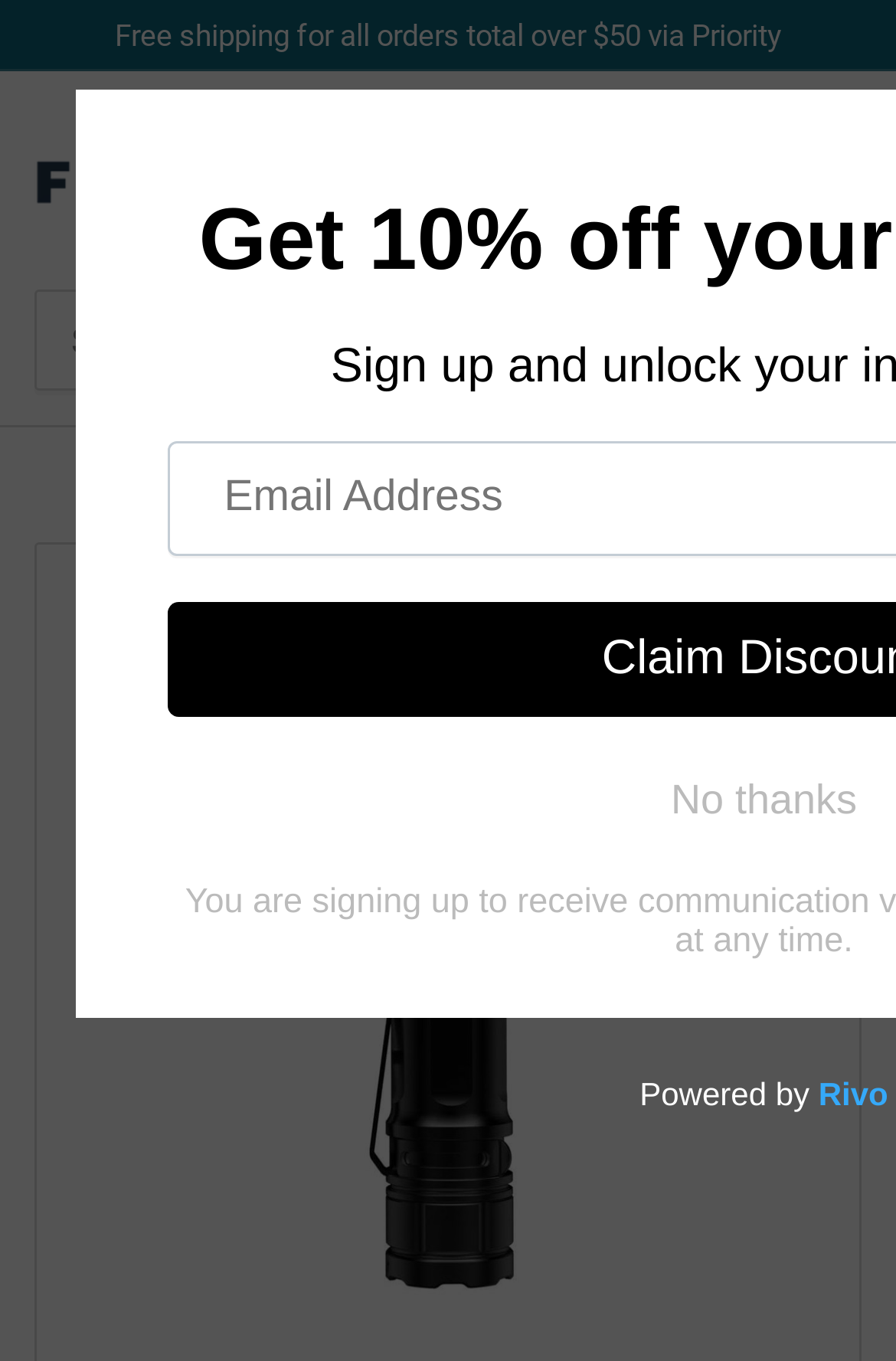How many images are on the top navigation bar?
Refer to the image and provide a one-word or short phrase answer.

3